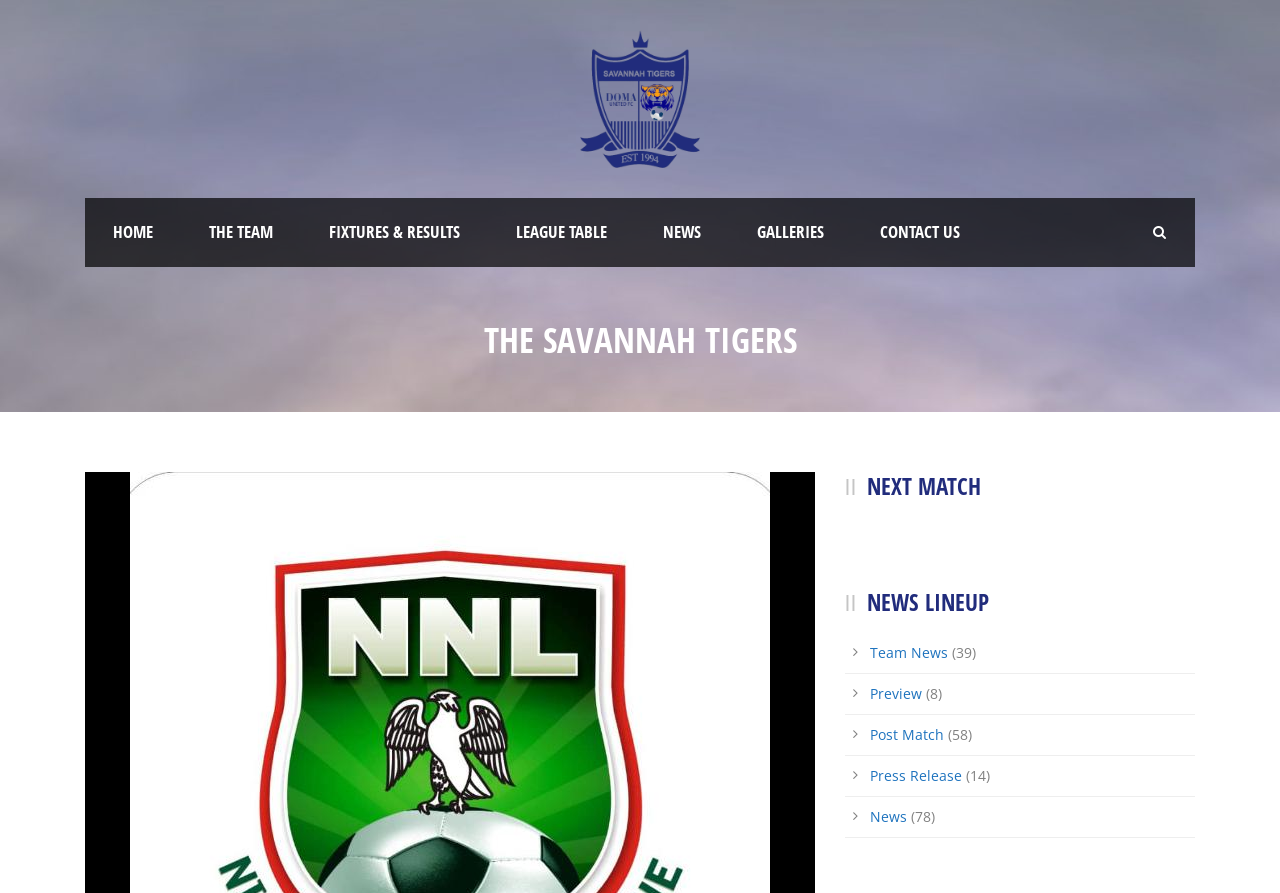How many news categories are there? Based on the image, give a response in one word or a short phrase.

5